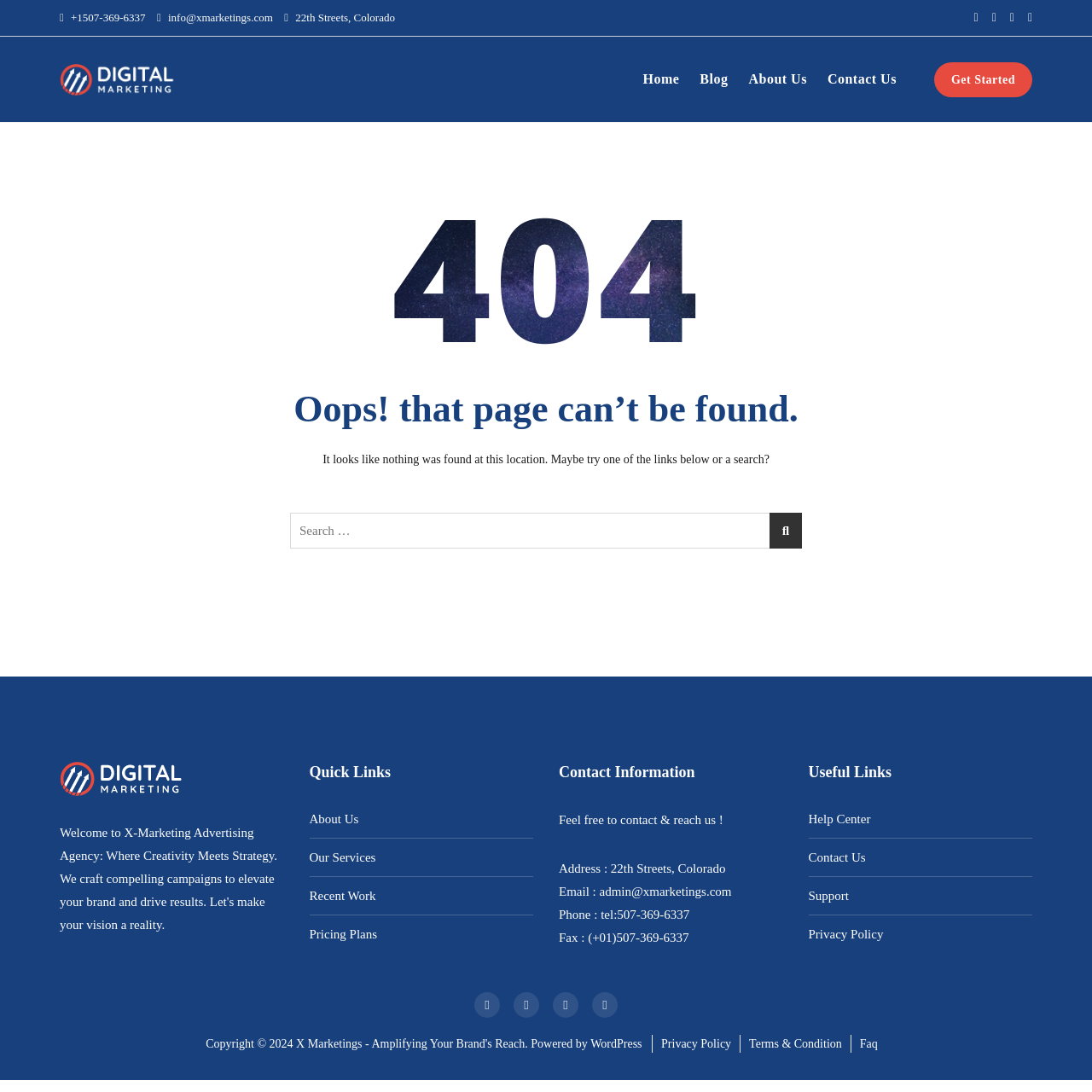Observe the image and answer the following question in detail: What is the company's phone number?

I found the phone number by looking at the contact information section, where it is listed as 'Phone : tel:507-369-6337'.